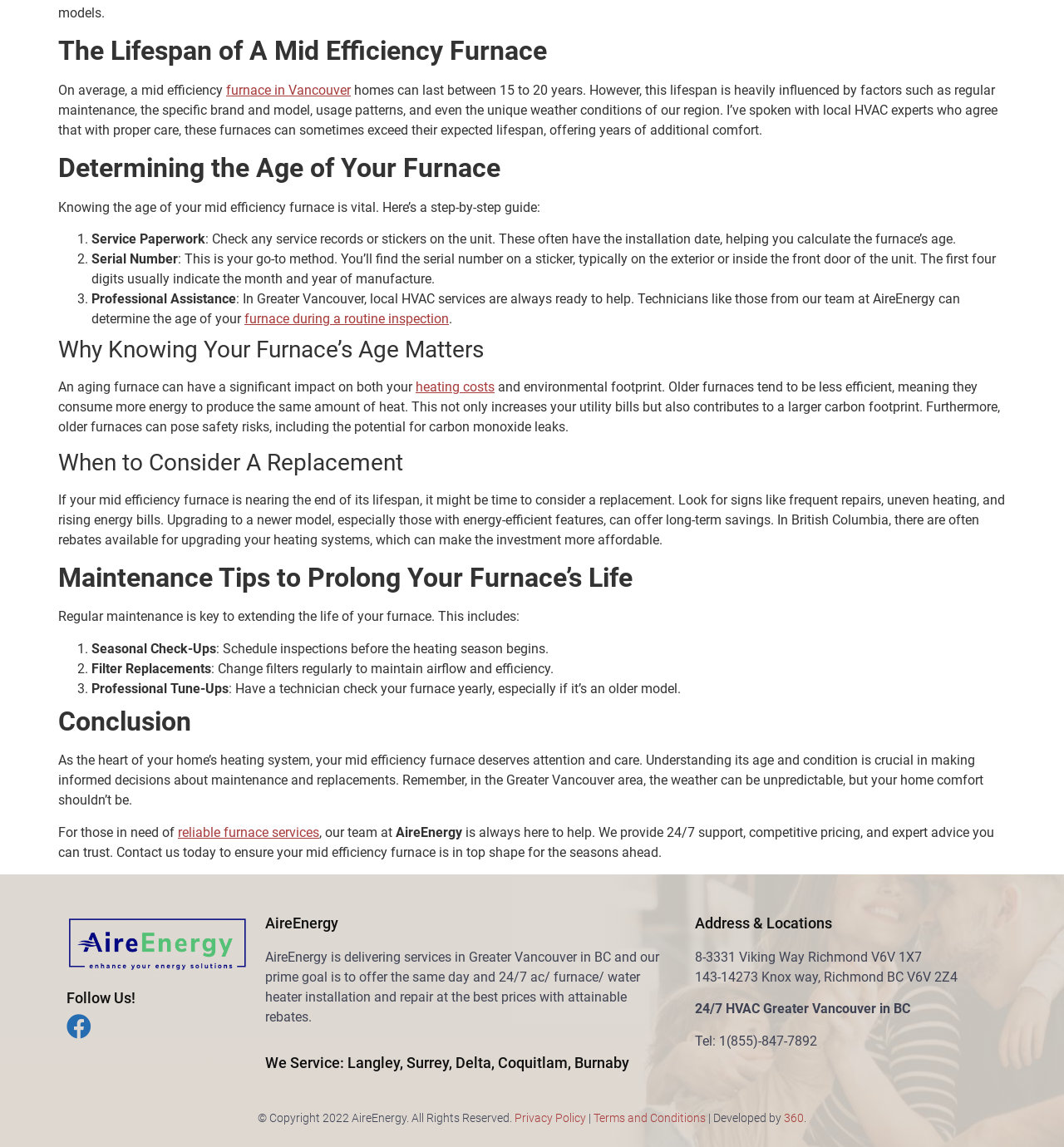Give the bounding box coordinates for the element described as: "heating costs".

[0.391, 0.33, 0.465, 0.344]